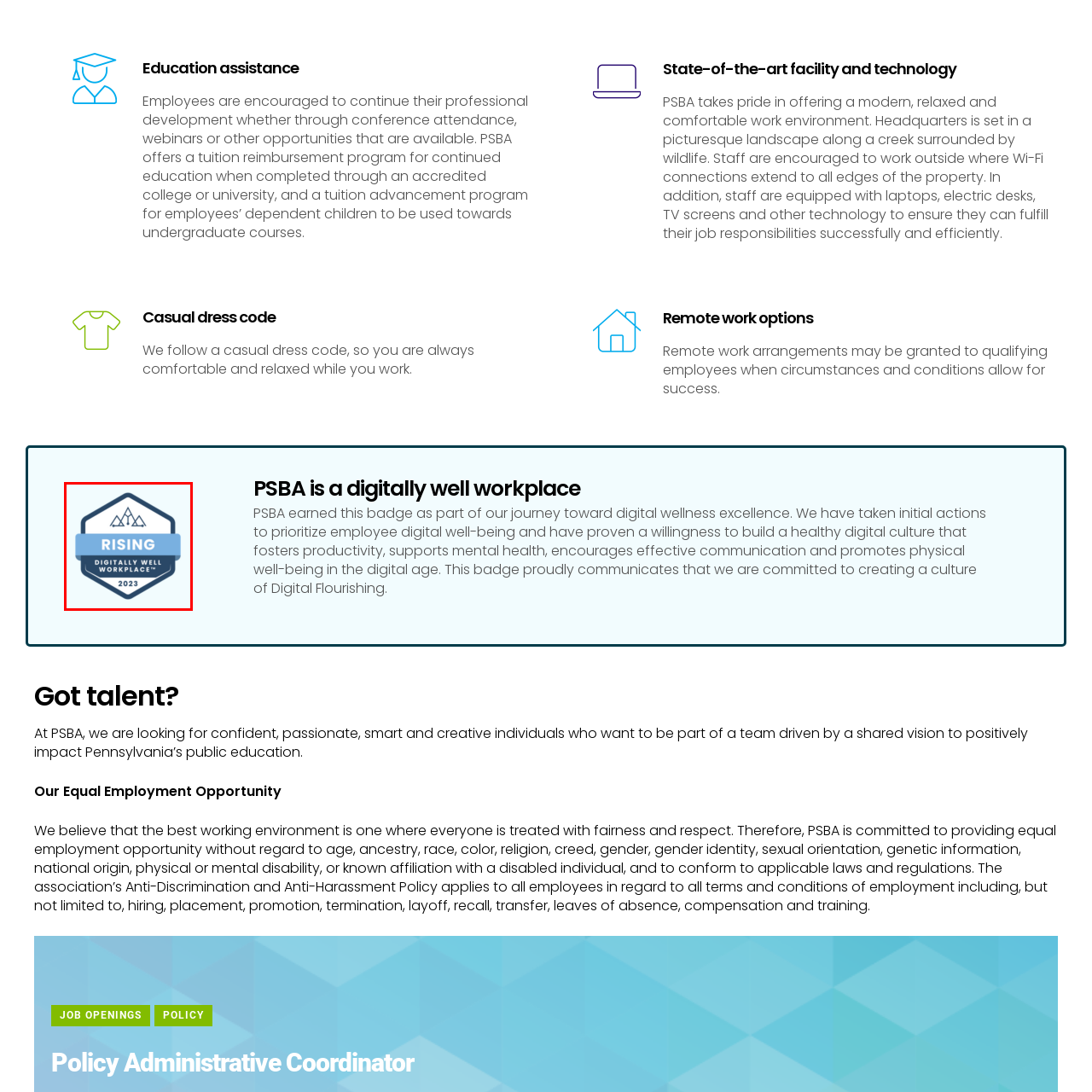What is the color of the ribbon?
Examine the image highlighted by the red bounding box and provide a thorough and detailed answer based on your observations.

The caption describes the design of the badge, mentioning a prominent blue ribbon across the center that displays the title 'RISING'.